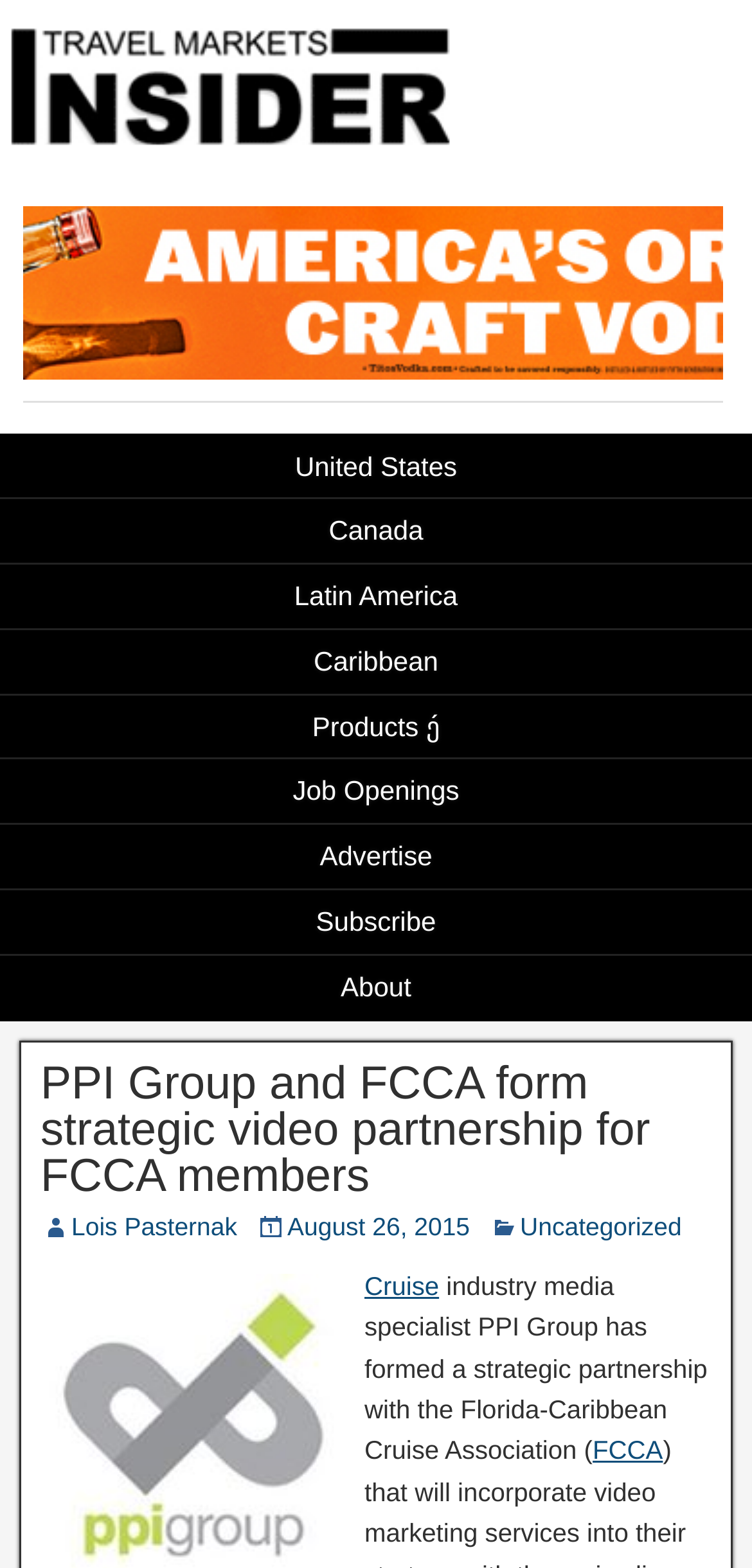Create an in-depth description of the webpage, covering main sections.

The webpage is primarily focused on providing news and information related to the duty-free markets of the Americas and the Caribbean. At the top of the page, there is a large banner image advertising Kate Spade Bloom Model Digital Static. Below the banner, there is a horizontal menu with links to various regions, including the United States, Canada, Latin America, and the Caribbean, as well as links to products, job openings, advertising, subscription, and about pages.

The main content of the page is an article with the title "PPI Group and FCCA form strategic video partnership for FCCA members". The article is divided into sections, with the title at the top, followed by the author's name, Lois Pasternak, and the date of publication, August 26, 2015. The article is categorized under "Uncategorized" and "Cruise" topics.

The article's content is a block of text that describes the partnership between PPI Group and the Florida-Caribbean Cruise Association (FCCA). There is a link to the FCCA website within the article. The text is written in a formal tone, suggesting that the webpage is a news or industry publication.